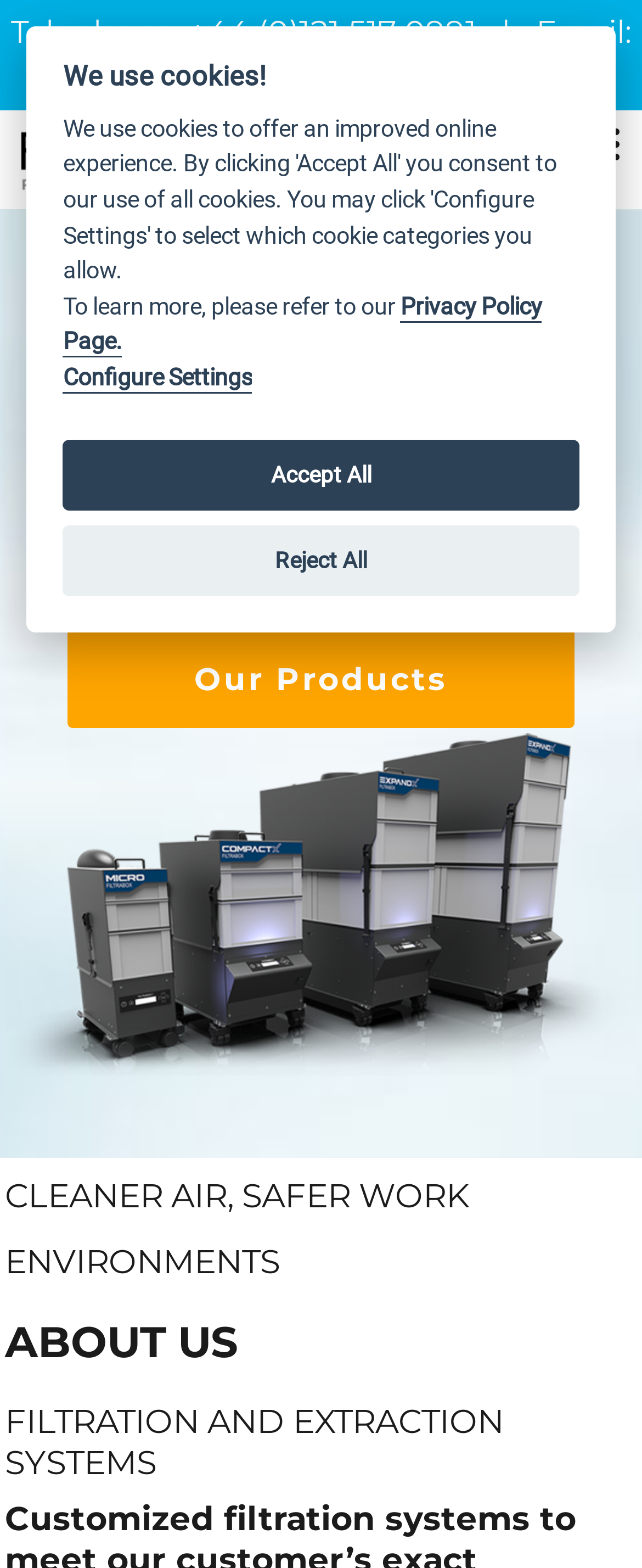What is the phone number on the webpage?
Refer to the image and offer an in-depth and detailed answer to the question.

I found the phone number on the top of the webpage, in the static text element that also contains the email address.